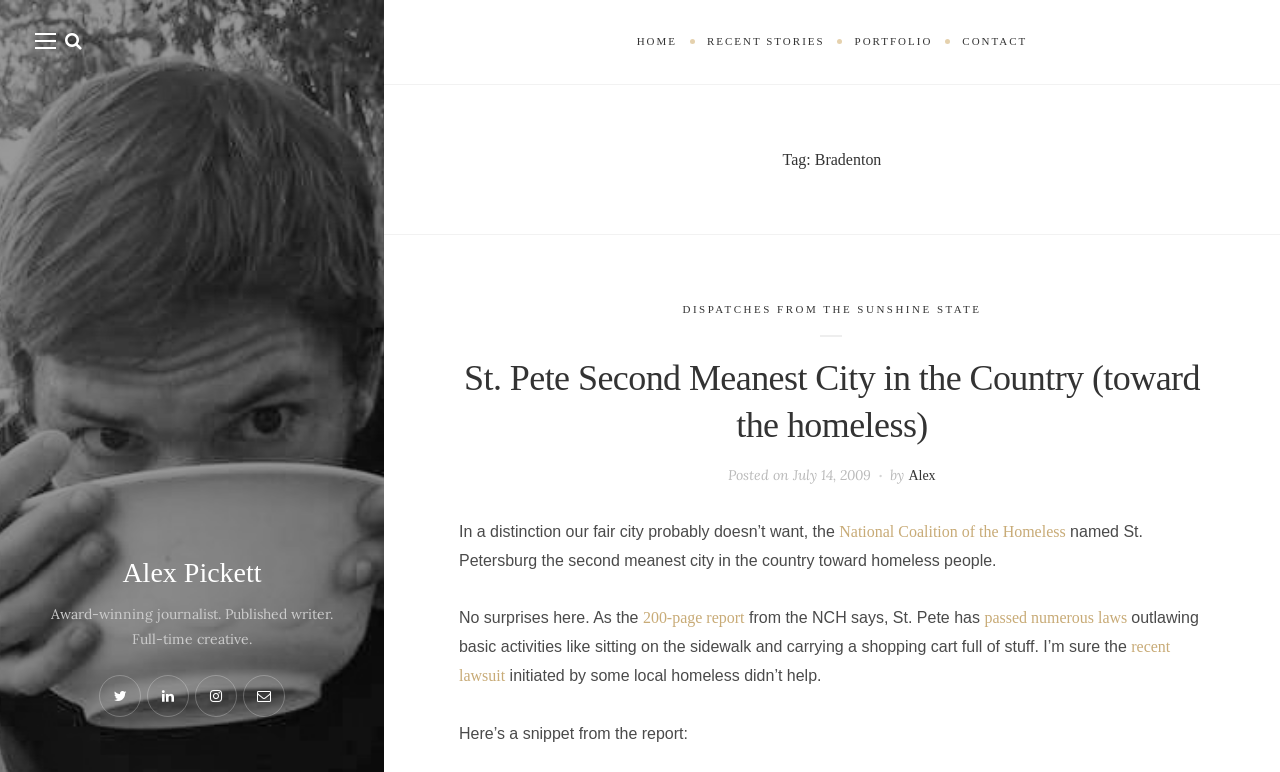Identify the bounding box coordinates of the element to click to follow this instruction: 'Read the article about St. Pete being the second meanest city'. Ensure the coordinates are four float values between 0 and 1, provided as [left, top, right, bottom].

[0.363, 0.463, 0.937, 0.577]